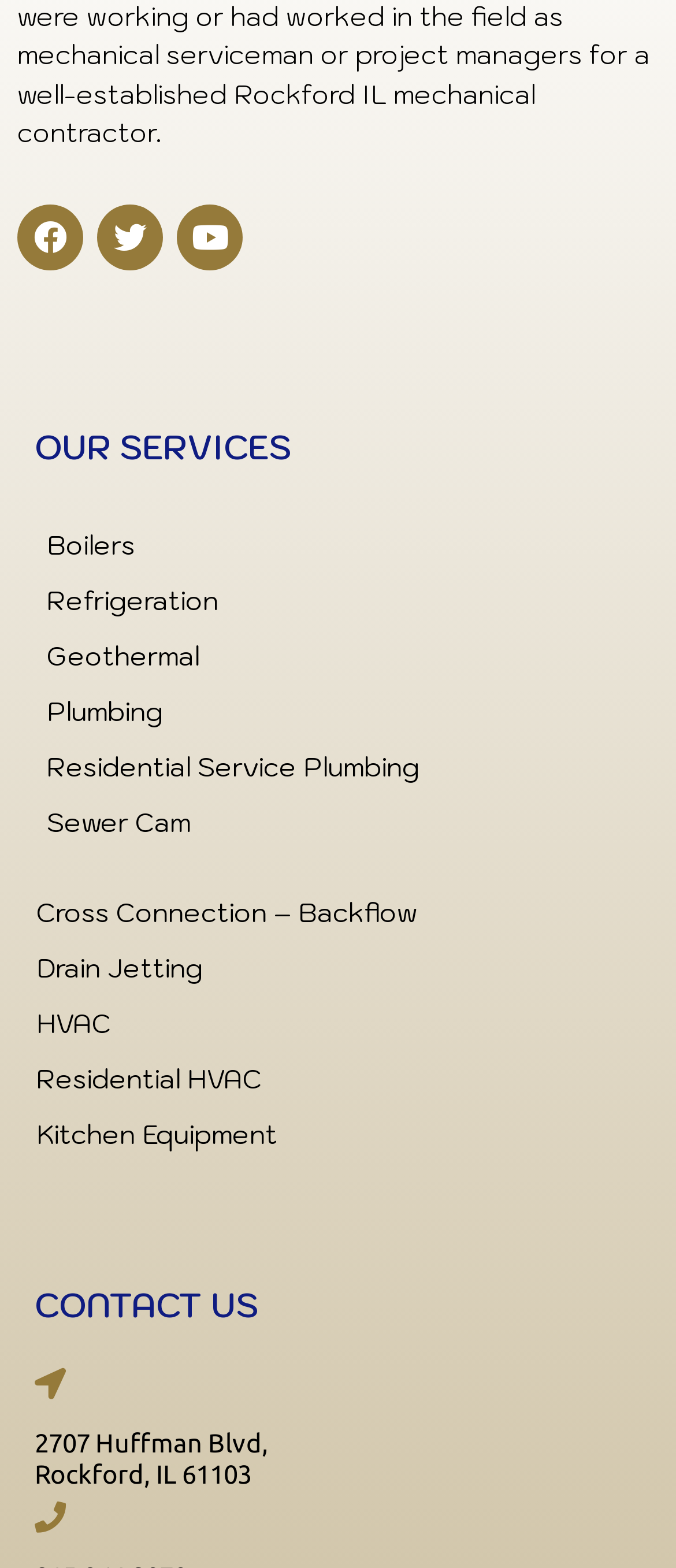Please reply to the following question using a single word or phrase: 
What is the address of the company?

2707 Huffman Blvd, Rockford, IL 61103